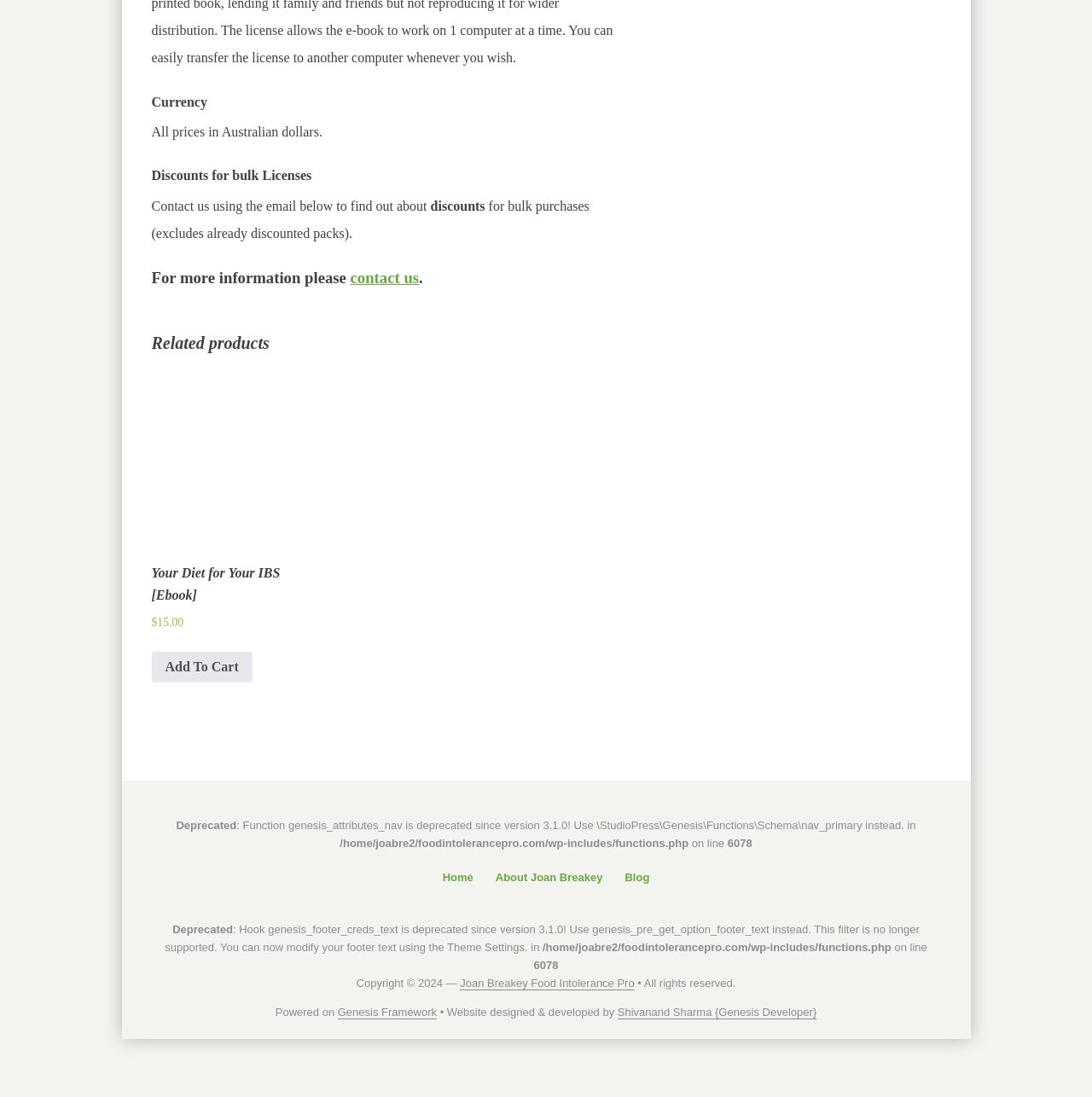What is the name of the framework used to develop the website?
Give a single word or phrase answer based on the content of the image.

Genesis Framework